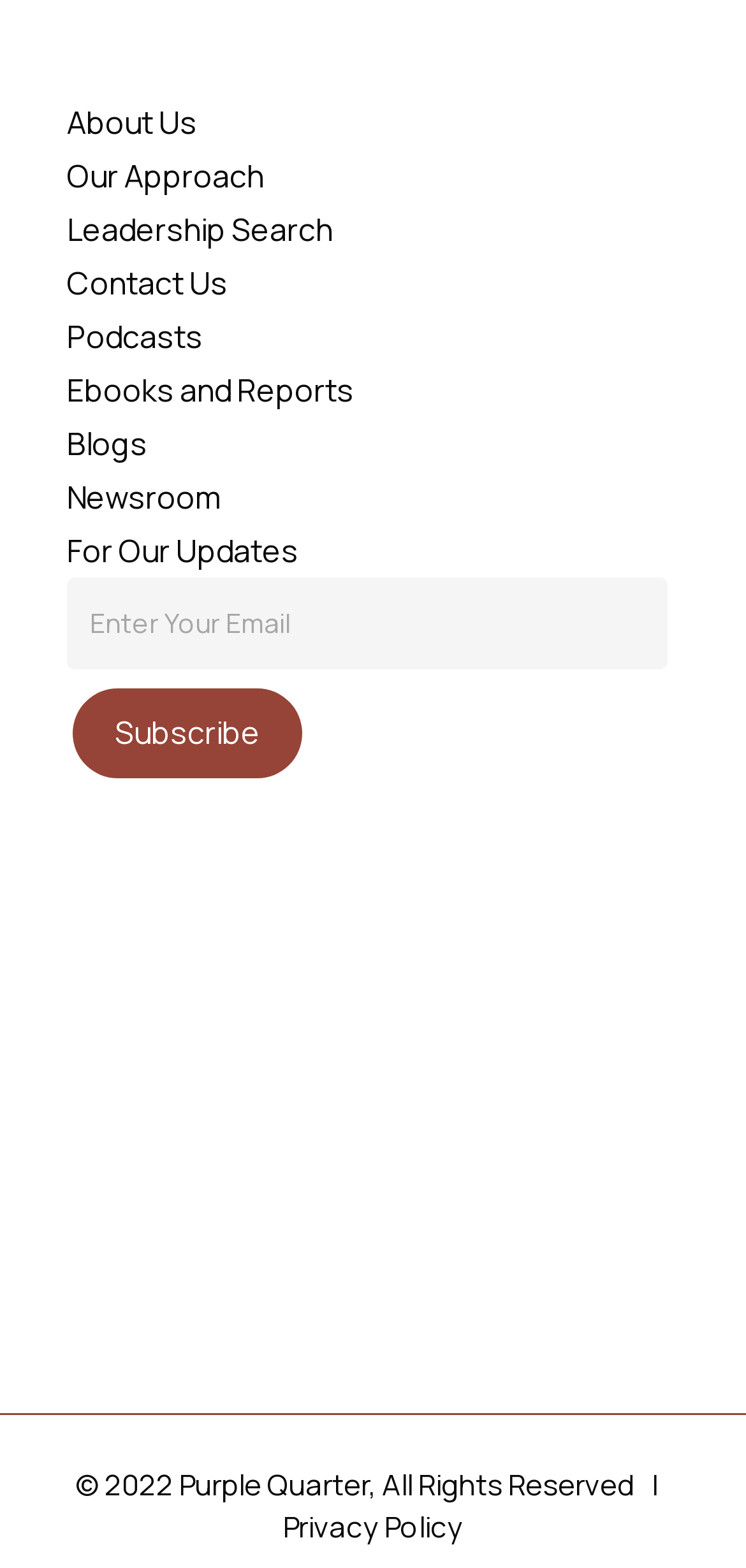Answer the question using only a single word or phrase: 
What is the copyright year?

2022